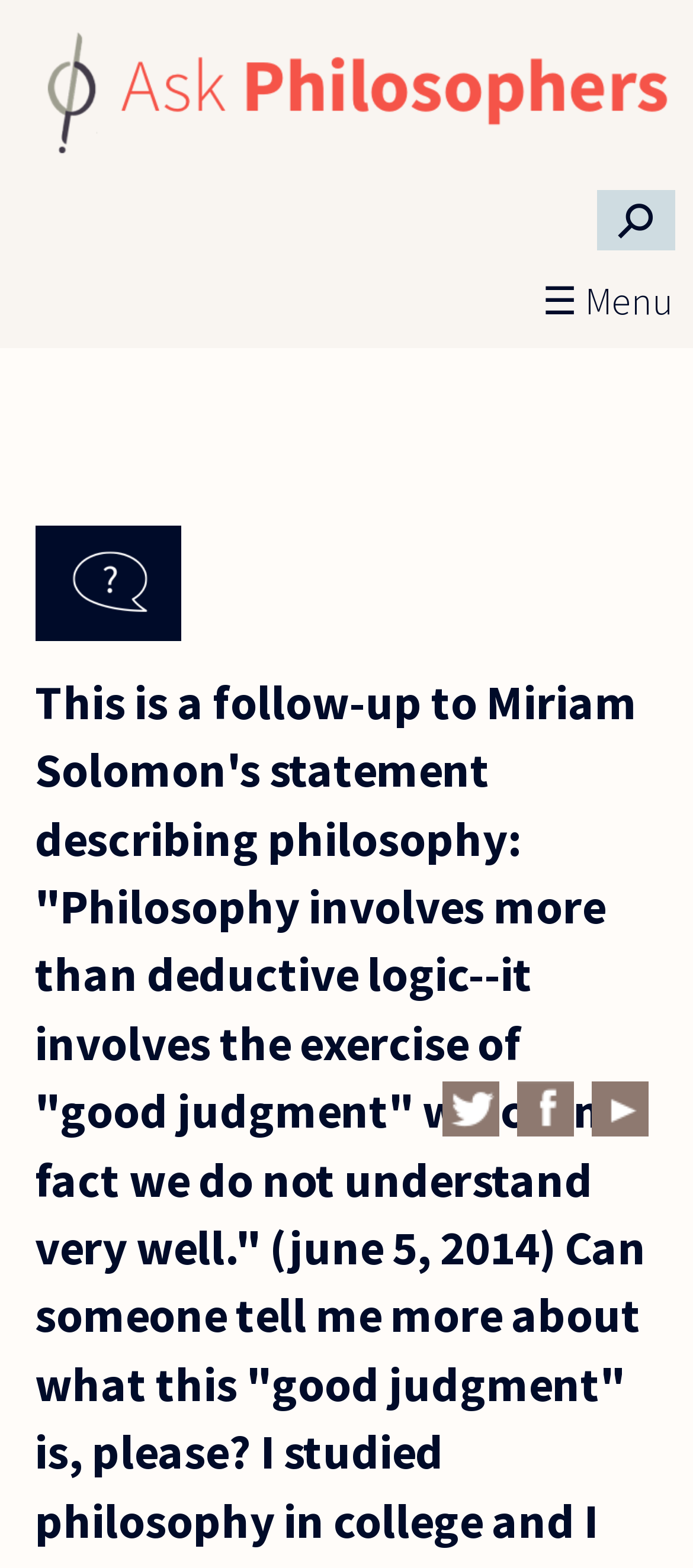Is there a menu icon on the webpage?
Refer to the screenshot and respond with a concise word or phrase.

Yes